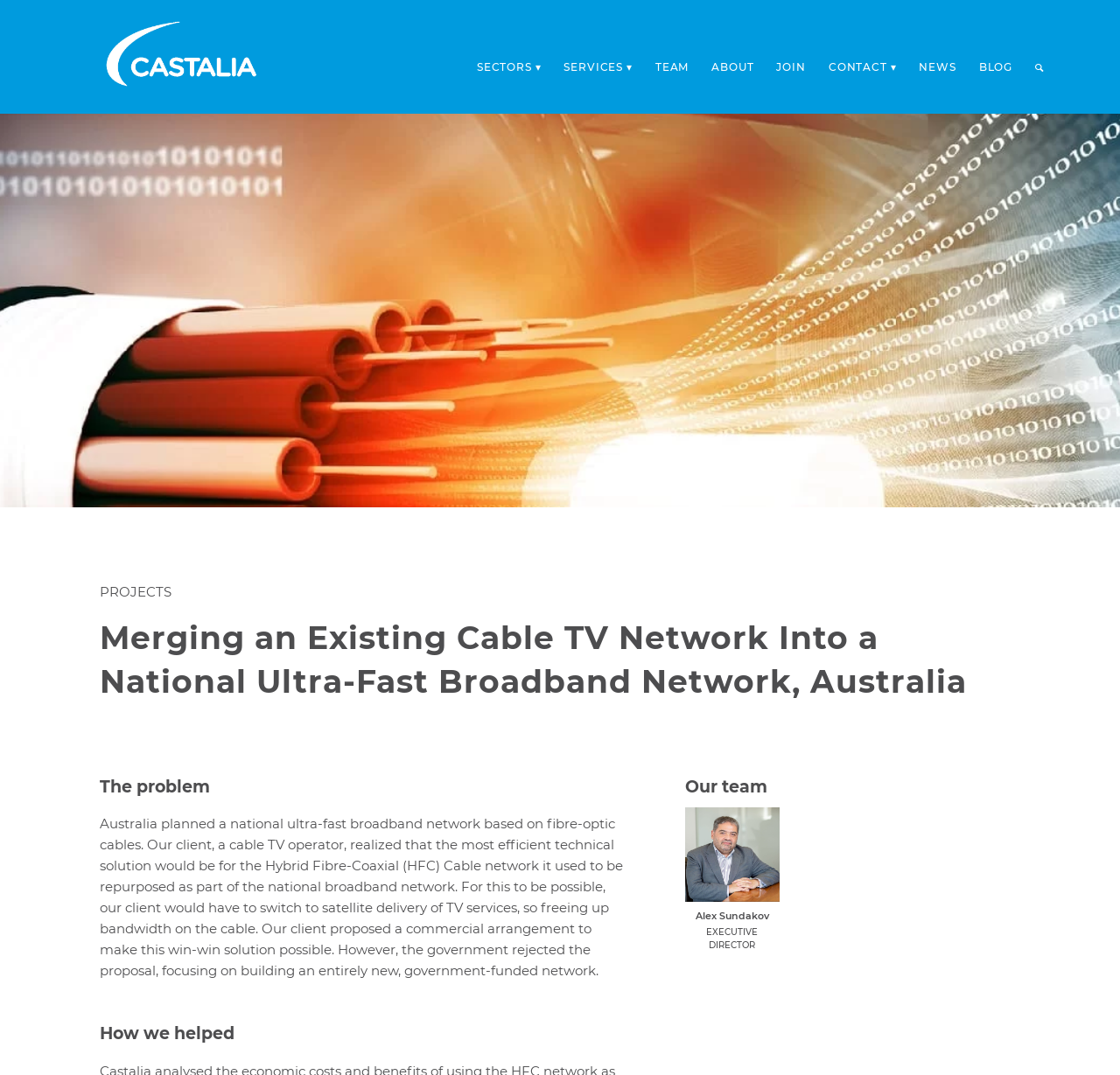What type of network is being repurposed?
Please answer the question with as much detail and depth as you can.

According to the text content of the webpage, the Hybrid Fibre-Coaxial (HFC) Cable network is being repurposed as part of the national broadband network.